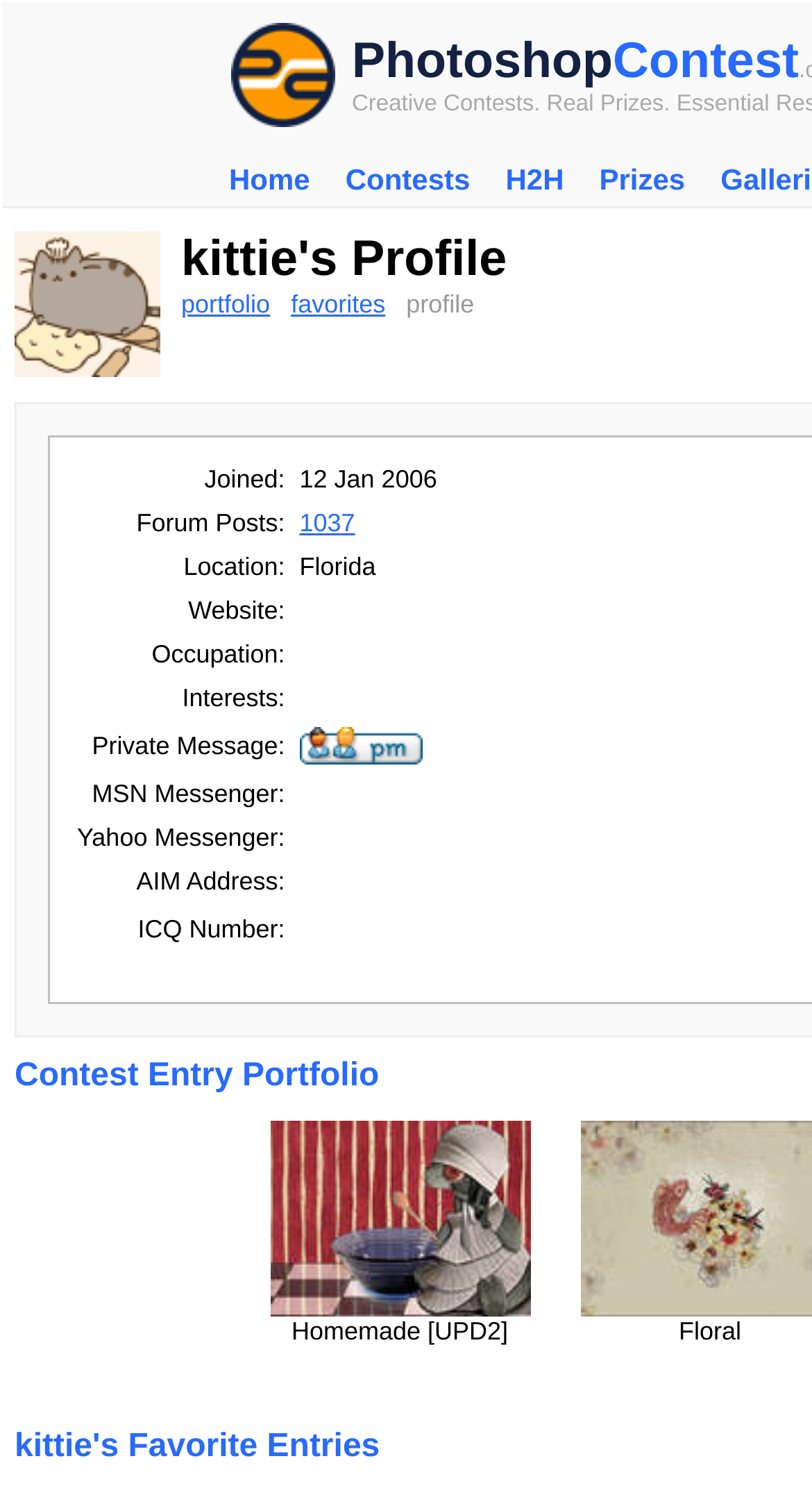Given the description of the UI element: "parent_node: Homemade [UPD2]", predict the bounding box coordinates in the form of [left, top, right, bottom], with each value being a float between 0 and 1.

[0.332, 0.865, 0.653, 0.885]